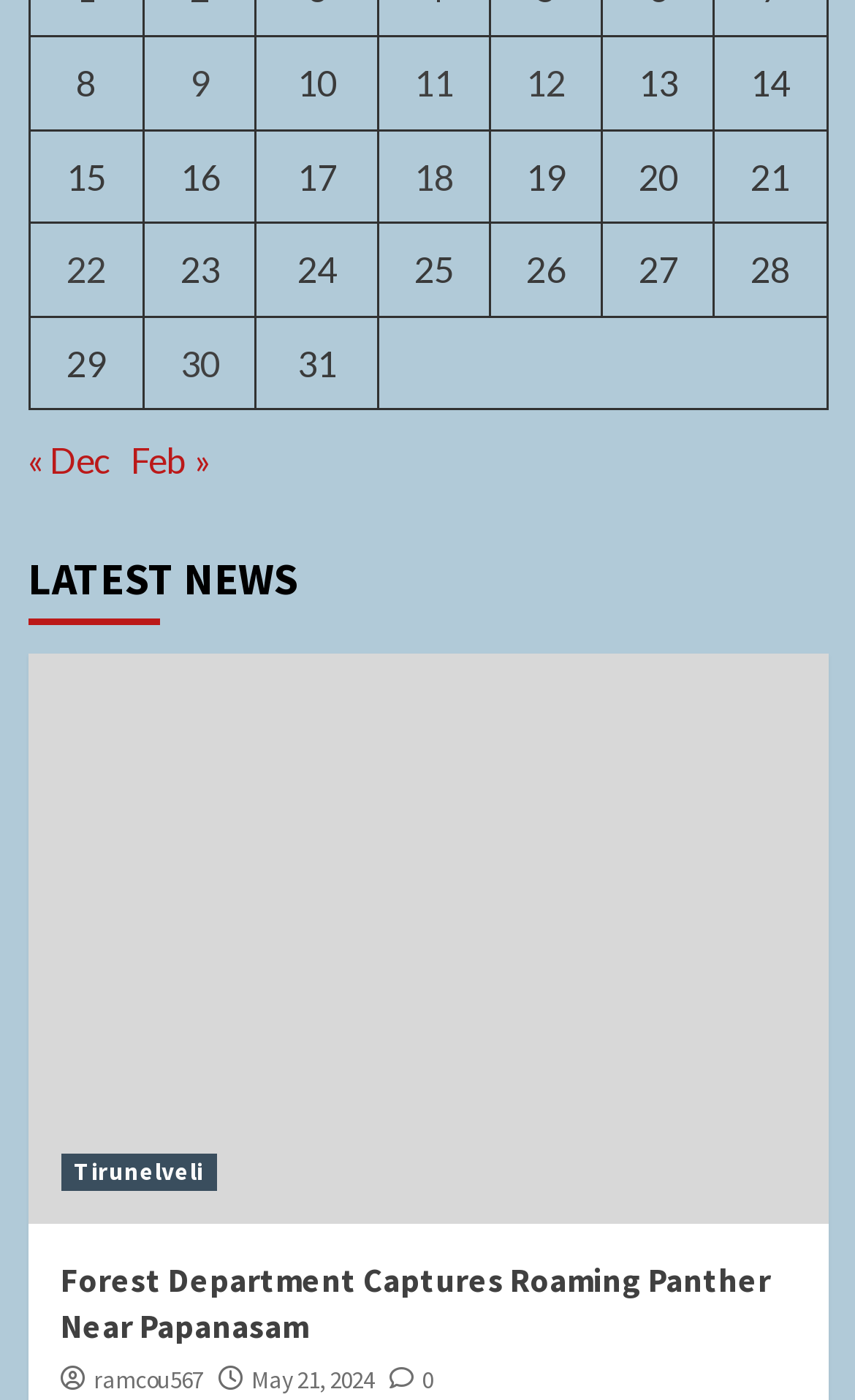Identify the bounding box coordinates of the area that should be clicked in order to complete the given instruction: "Click on 'Posts published on January 18, 2024'". The bounding box coordinates should be four float numbers between 0 and 1, i.e., [left, top, right, bottom].

[0.484, 0.111, 0.531, 0.14]